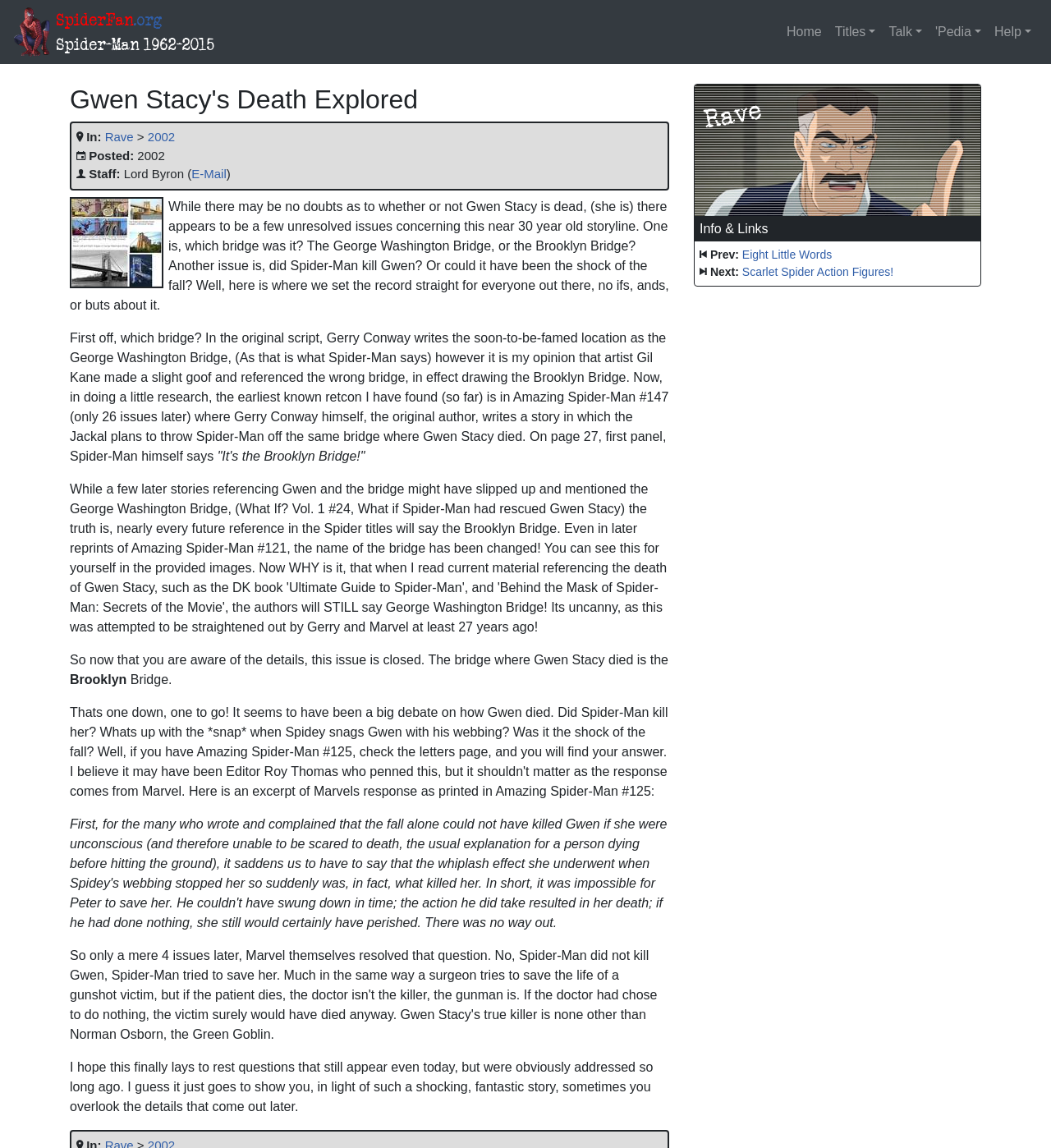Identify the bounding box of the HTML element described as: "Eight Little Words".

[0.706, 0.216, 0.792, 0.228]